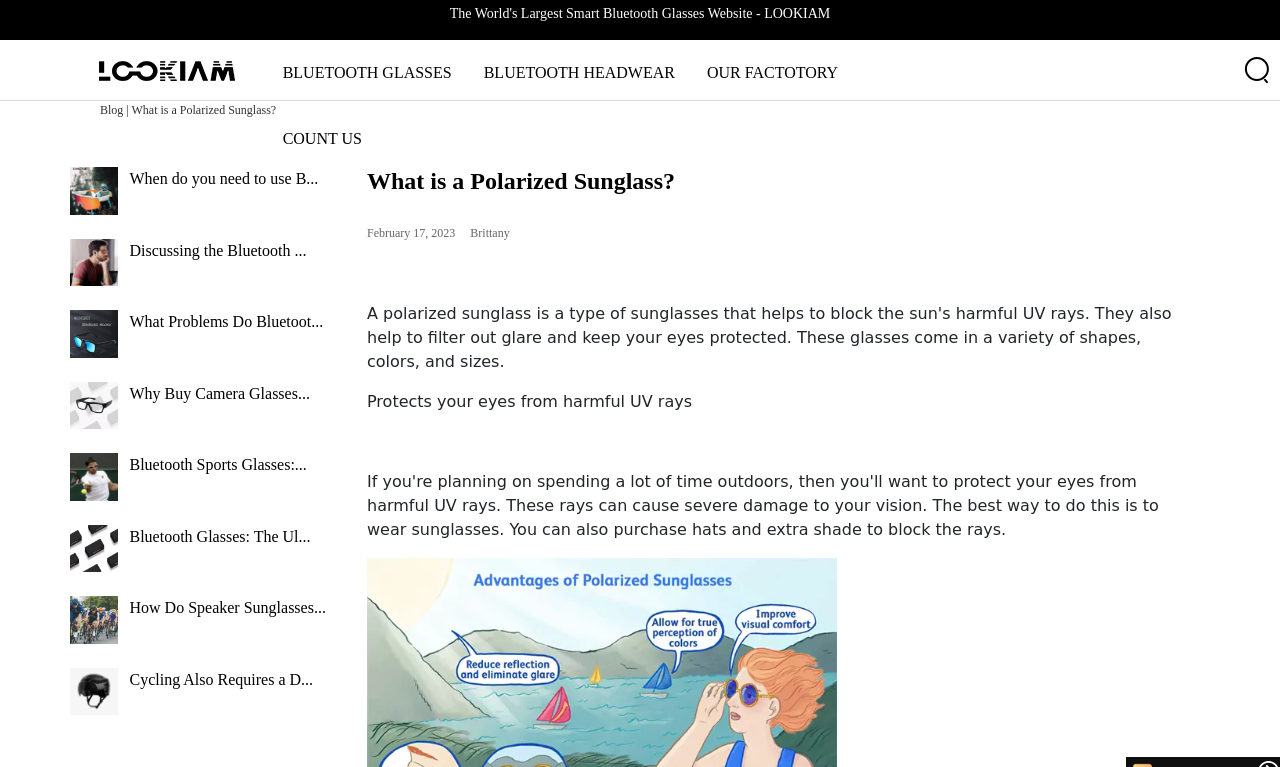Please find the bounding box coordinates (top-left x, top-left y, bottom-right x, bottom-right y) in the screenshot for the UI element described as follows: BLUETOOTH HEADWEAR

[0.365, 0.052, 0.54, 0.138]